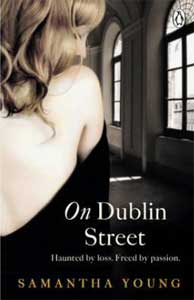Describe all the visual components present in the image.

The image showcases the cover of "On Dublin Street," a novel by Samantha Young. The cover features a captivating and mysterious design, highlighting the title prominently at the bottom in elegant white font. Above the title, the tagline "Haunted by loss, Freed by passion" suggests a deep emotional narrative that intertwines themes of love and personal struggle. A figure is partially illuminated, with flowing hair and an intriguing posture, evoking a sense of intrigue and allure. The backdrop consists of a softly blurred architectural interior, adding to the novel's romantic and contemporary feel. This book is part of the New Adult genre and is positioned as the first in a series, promising readers an engaging exploration of complex relationships in a modern setting.